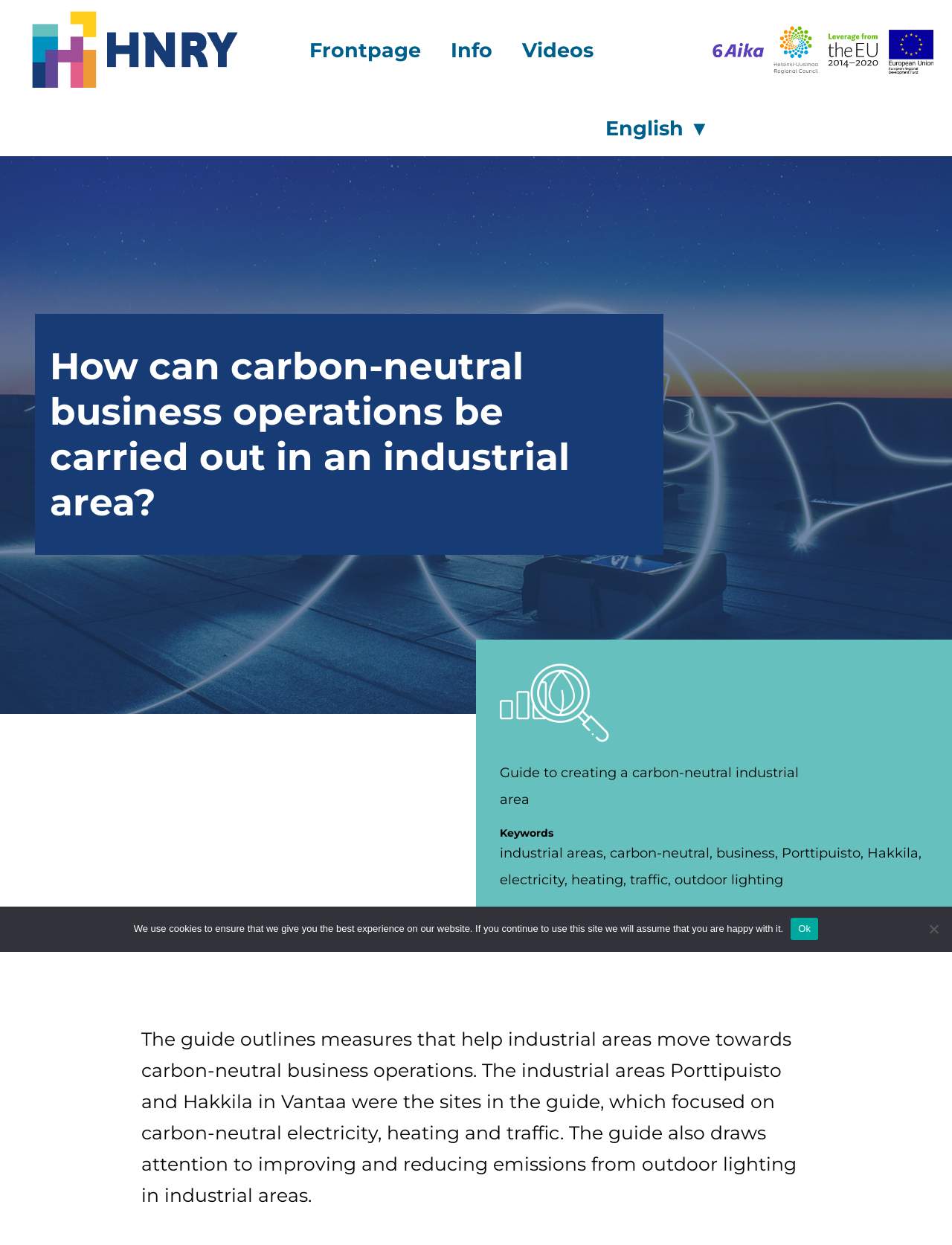Please identify the webpage's heading and generate its text content.

How can carbon-neutral business operations be carried out in an industrial area?